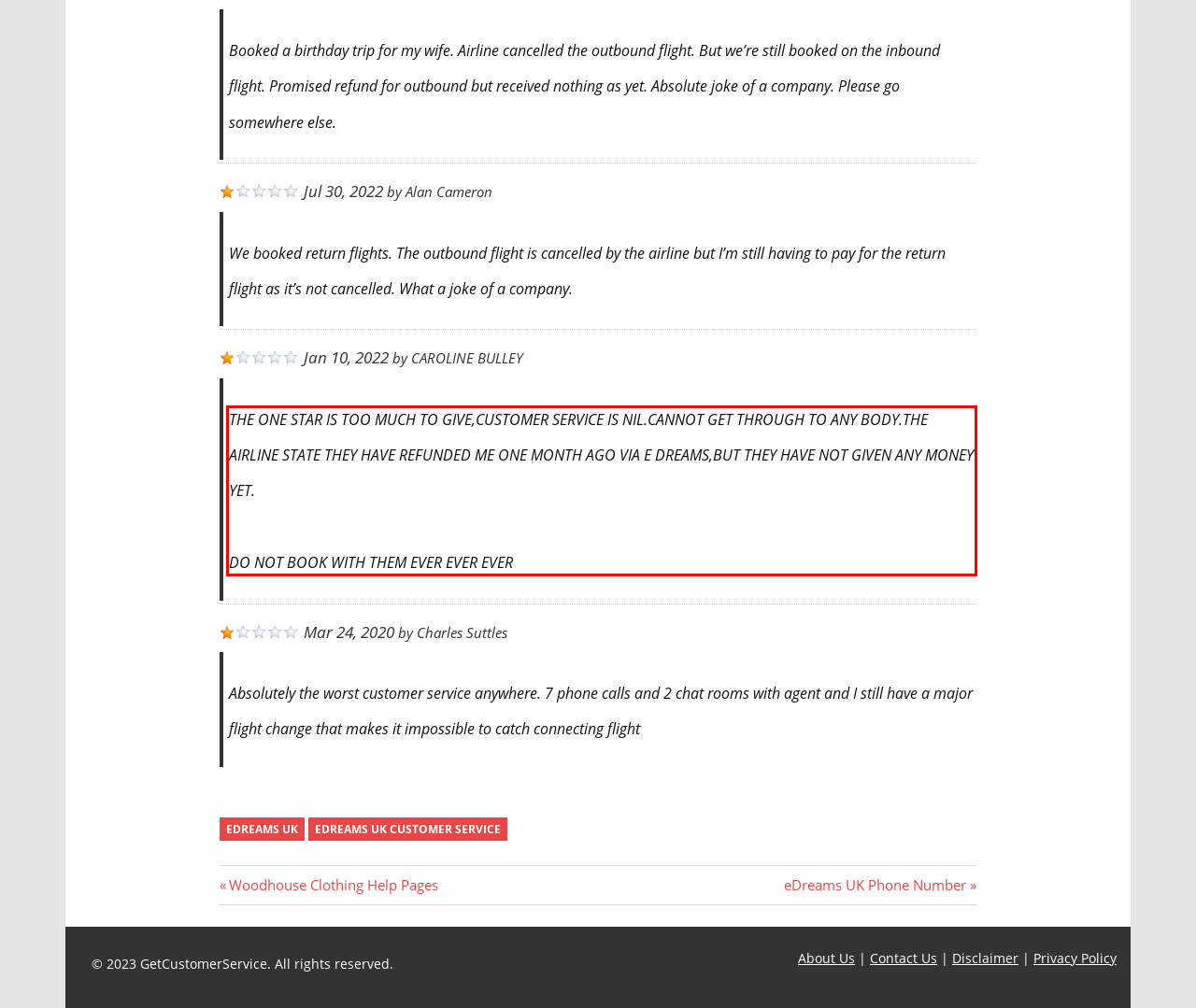Examine the screenshot of the webpage, locate the red bounding box, and perform OCR to extract the text contained within it.

THE ONE STAR IS TOO MUCH TO GIVE,CUSTOMER SERVICE IS NIL.CANNOT GET THROUGH TO ANY BODY.THE AIRLINE STATE THEY HAVE REFUNDED ME ONE MONTH AGO VIA E DREAMS,BUT THEY HAVE NOT GIVEN ANY MONEY YET. DO NOT BOOK WITH THEM EVER EVER EVER